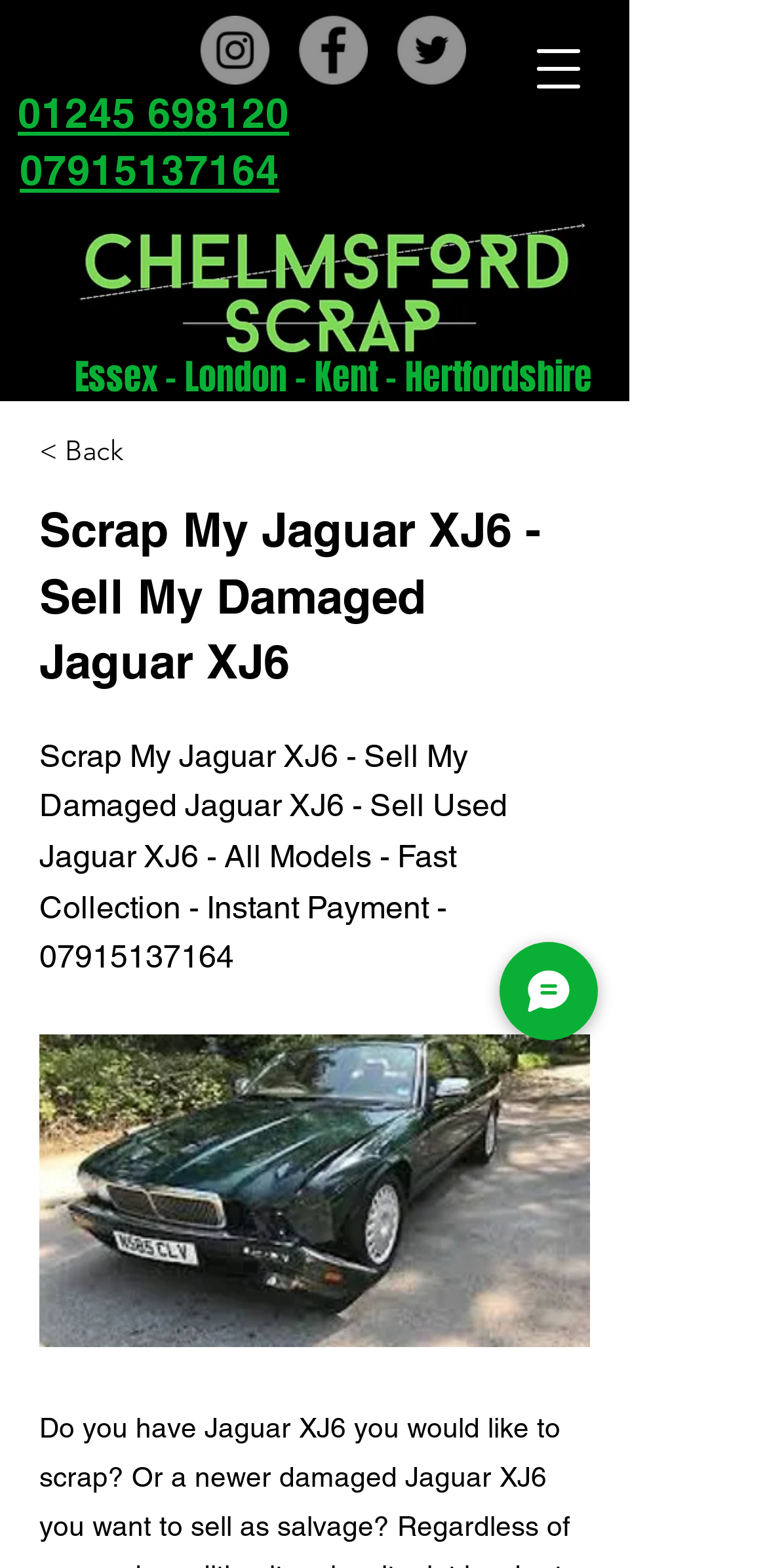Pinpoint the bounding box coordinates of the area that must be clicked to complete this instruction: "Go back".

[0.051, 0.27, 0.346, 0.306]